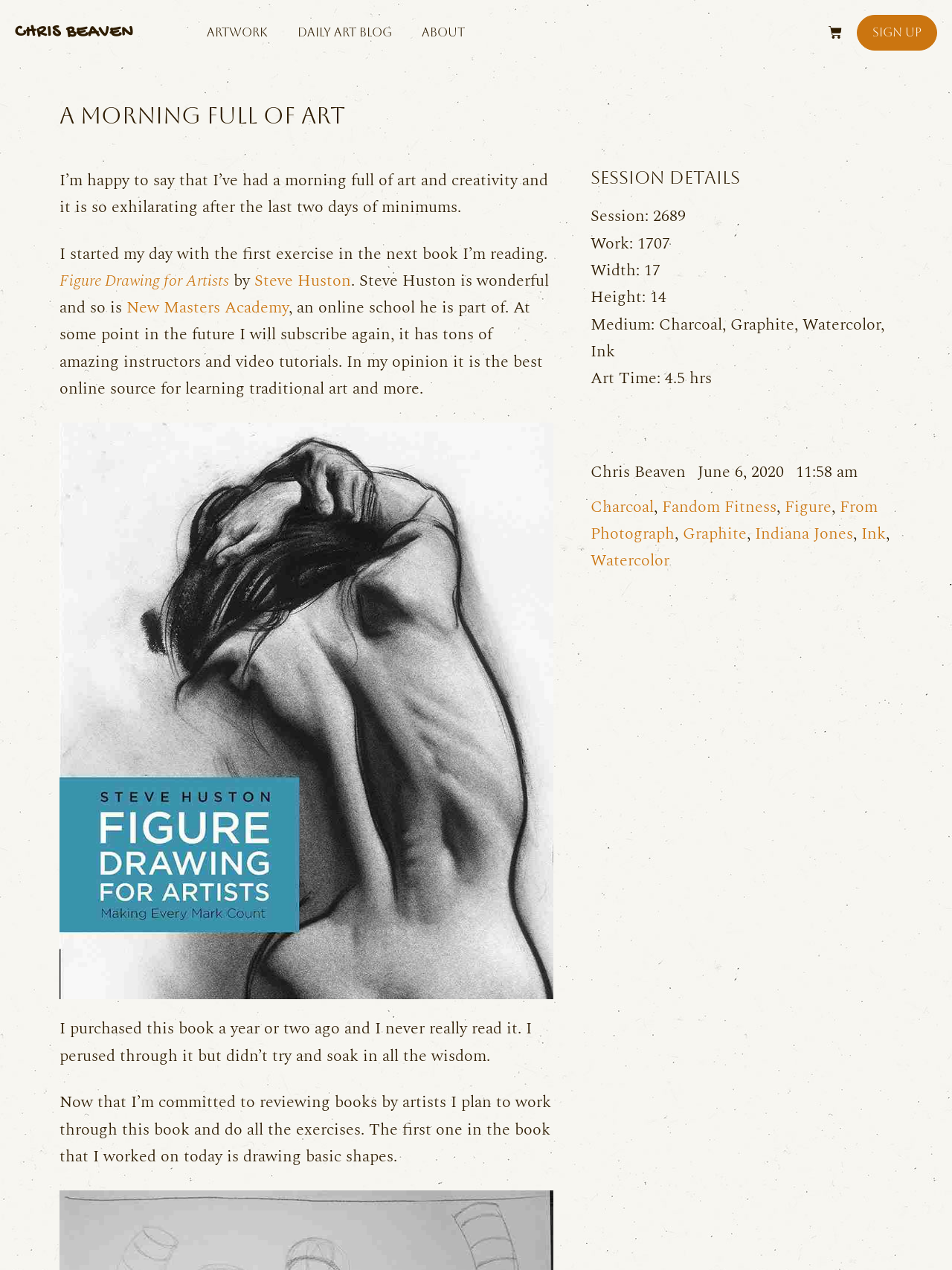Give a detailed overview of the webpage's appearance and contents.

The webpage is a personal art blog, titled "A Morning Full of Art - Chris Beaven". At the top, there are several links to navigate to different sections of the website, including "CHRIS BEAVEN", "ARTWORK", "DAILY ART BLOG", "ABOUT", and a shopping cart icon. On the right side of the top section, there is a "SIGN UP" link.

Below the navigation links, there is a large heading that reads "A Morning Full of Art". Underneath the heading, there is a paragraph of text that describes the author's morning, which was filled with art and creativity. The text is followed by several more paragraphs that discuss the author's experience with a book on figure drawing and their plans to work through the book's exercises.

On the left side of the page, there is a large figure or image that takes up most of the vertical space. Below the image, there is a section titled "Session Details" that lists various details about the art session, including the session number, work time, width, height, medium, and art time.

To the right of the "Session Details" section, there are several links to related topics, including the author's name, the date of the post, and various tags such as "Charcoal", "Graphite", "Watercolor", and "Ink". There is also a time stamp that reads "11:58 am".